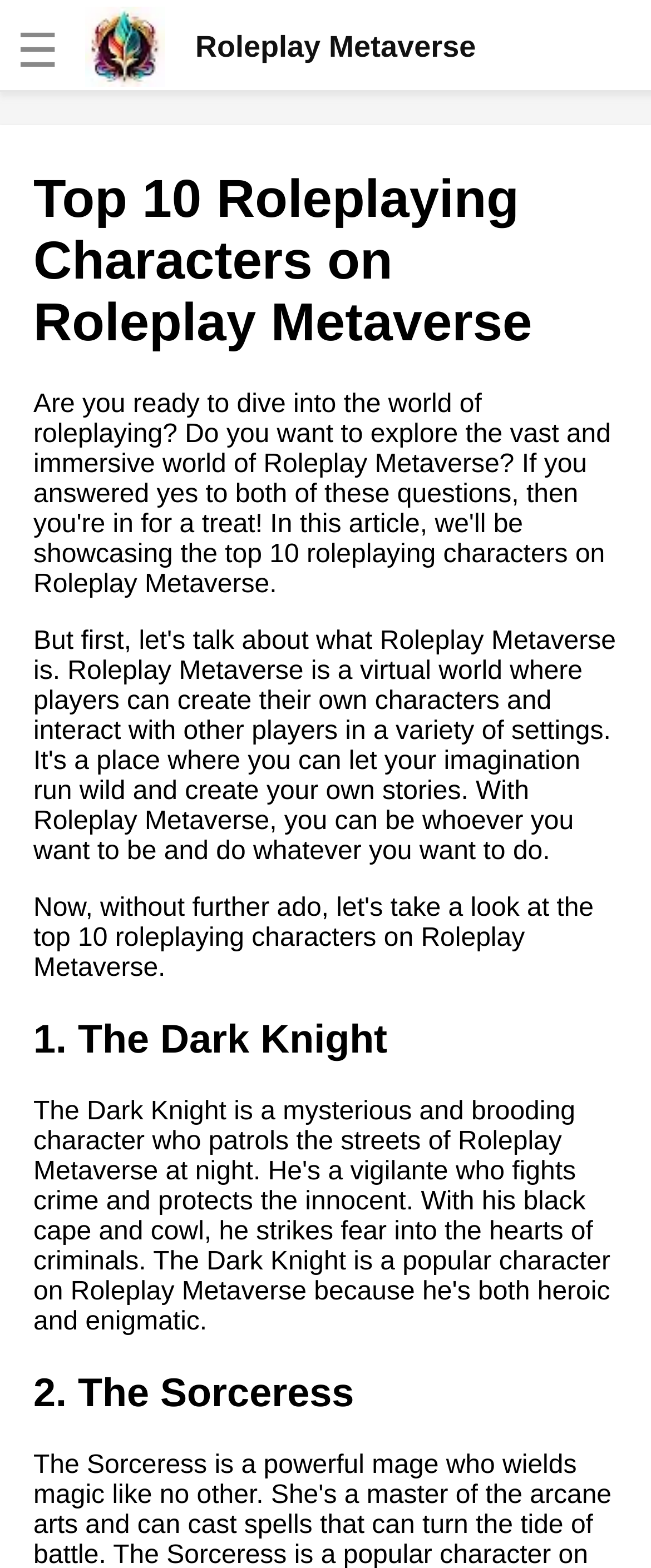Please identify the bounding box coordinates of where to click in order to follow the instruction: "Learn about the Dark Knight character".

[0.051, 0.649, 0.949, 0.678]